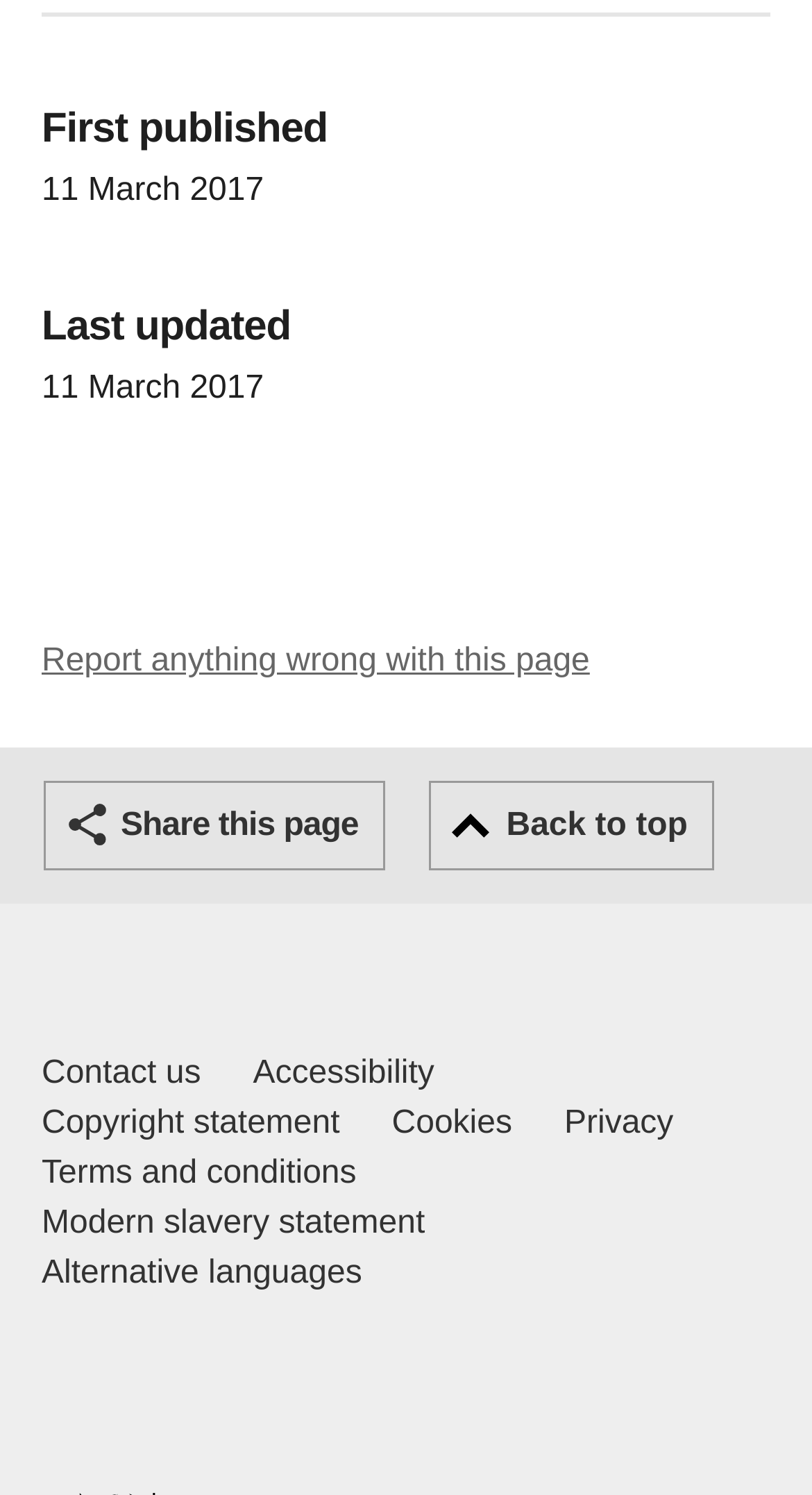Find the bounding box coordinates for the area you need to click to carry out the instruction: "View accessibility". The coordinates should be four float numbers between 0 and 1, indicated as [left, top, right, bottom].

[0.311, 0.702, 0.535, 0.735]